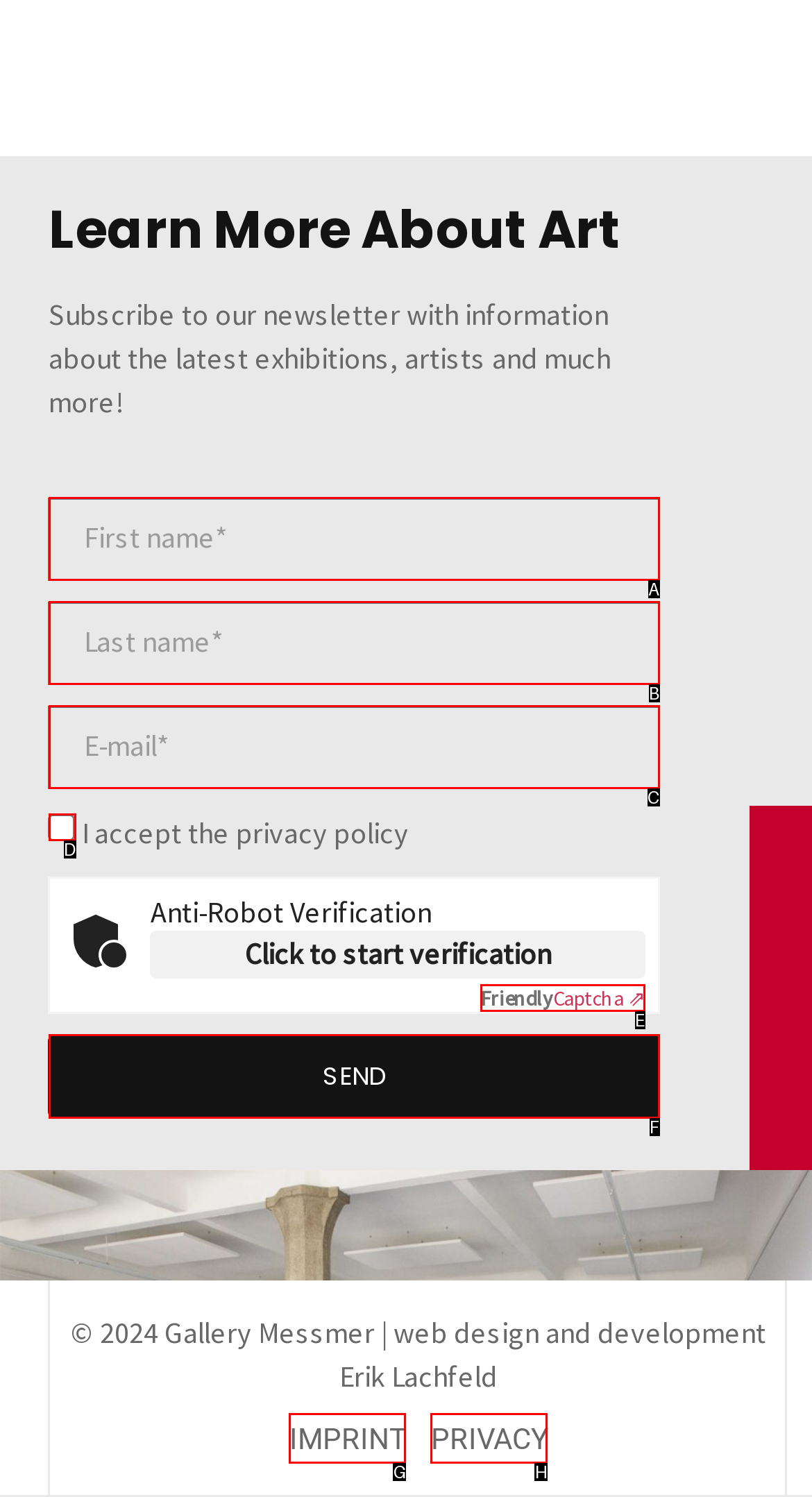Figure out which option to click to perform the following task: Send the form
Provide the letter of the correct option in your response.

F